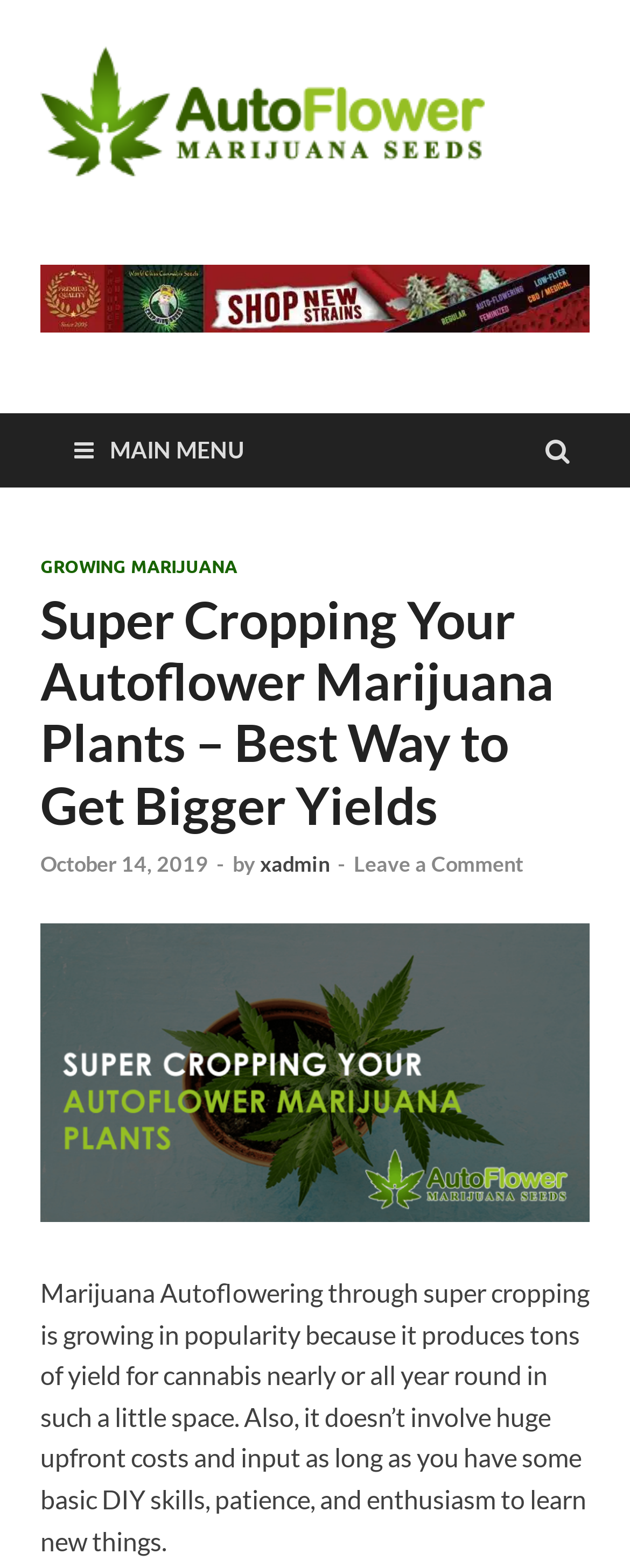Determine the bounding box coordinates of the clickable region to execute the instruction: "Open the main menu". The coordinates should be four float numbers between 0 and 1, denoted as [left, top, right, bottom].

[0.077, 0.264, 0.428, 0.311]